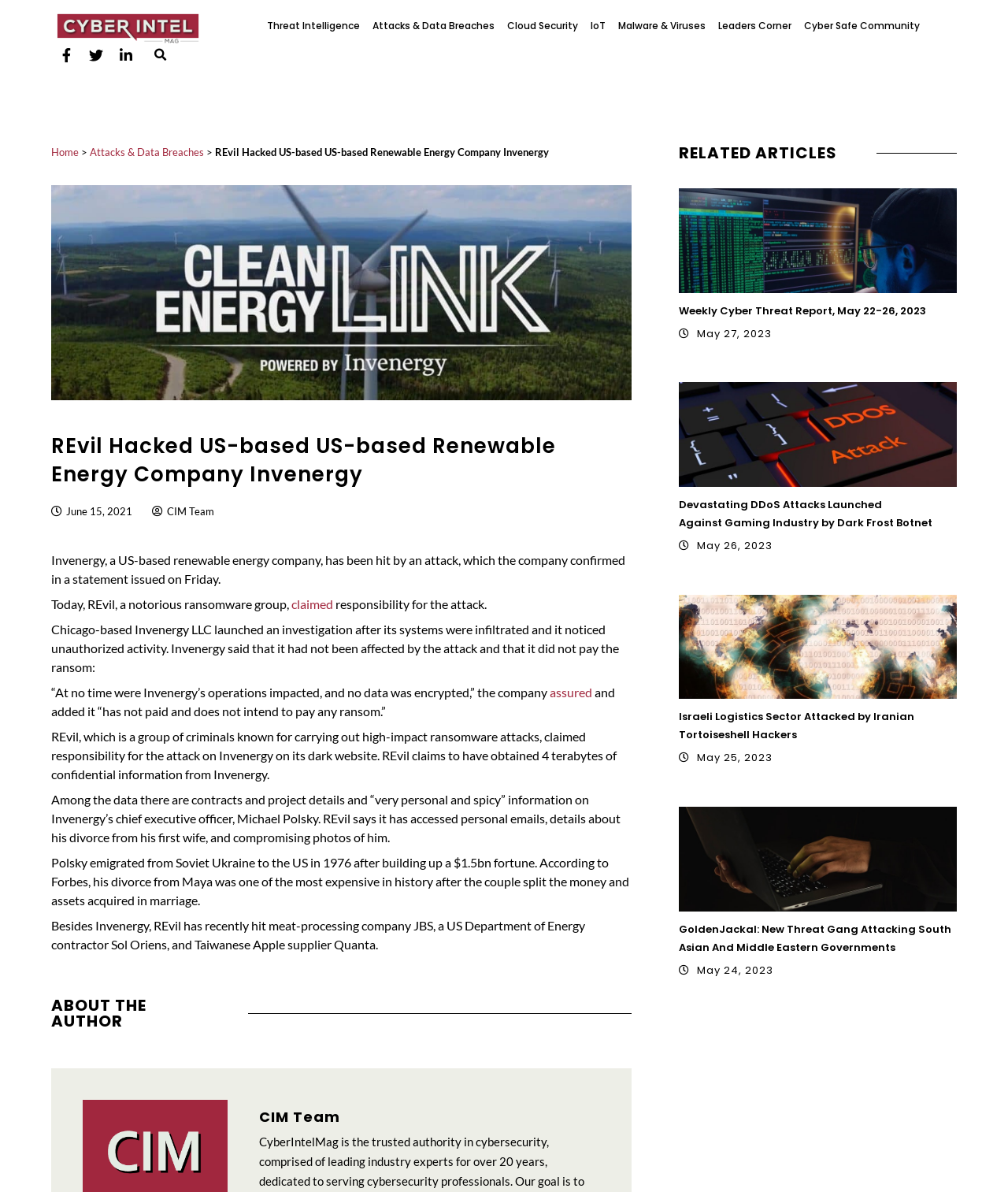Please provide a one-word or phrase answer to the question: 
What is the name of the ransomware group that claimed responsibility for the attack?

REvil